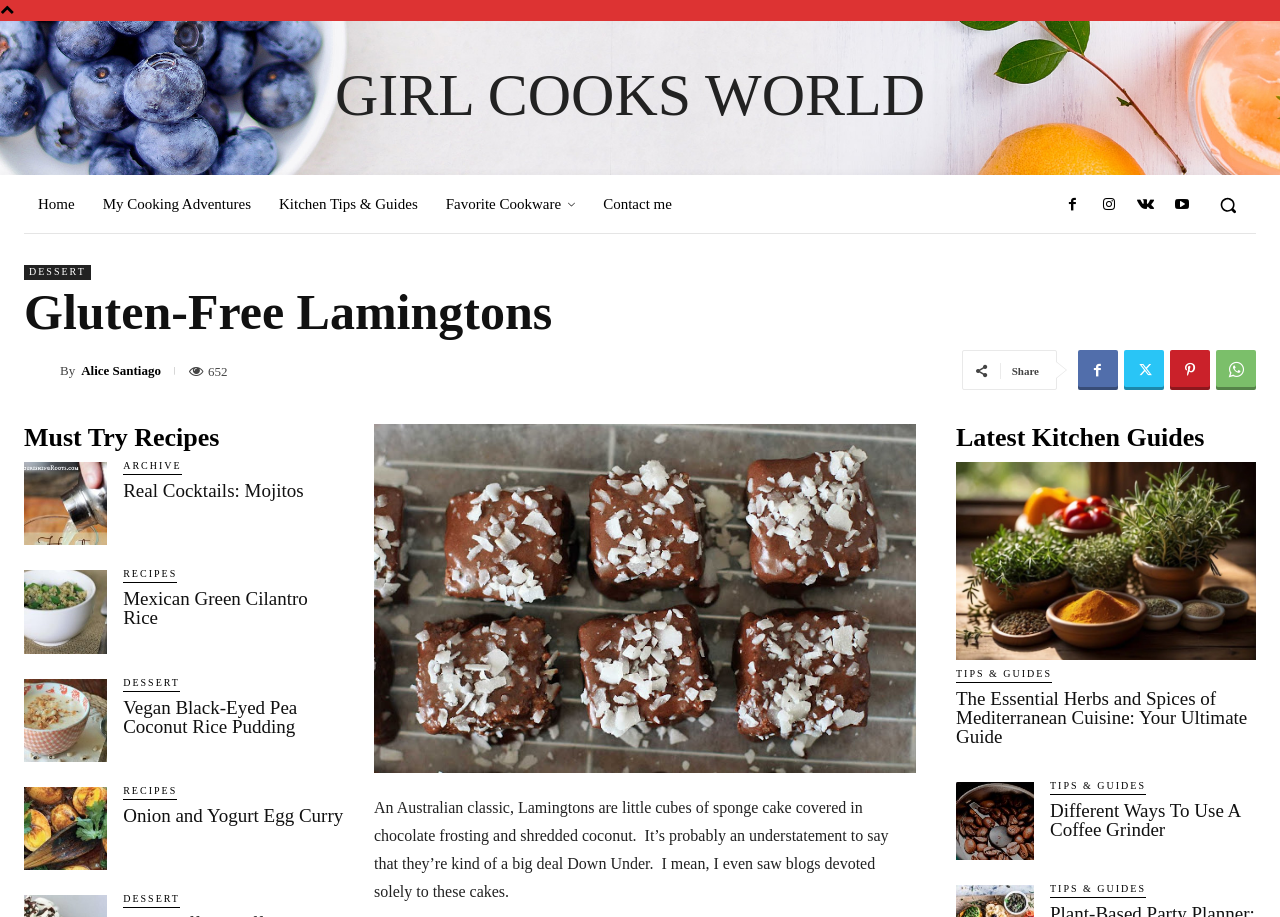Can you determine the bounding box coordinates of the area that needs to be clicked to fulfill the following instruction: "Explore the 'Kitchen Tips & Guides' section"?

[0.207, 0.191, 0.337, 0.254]